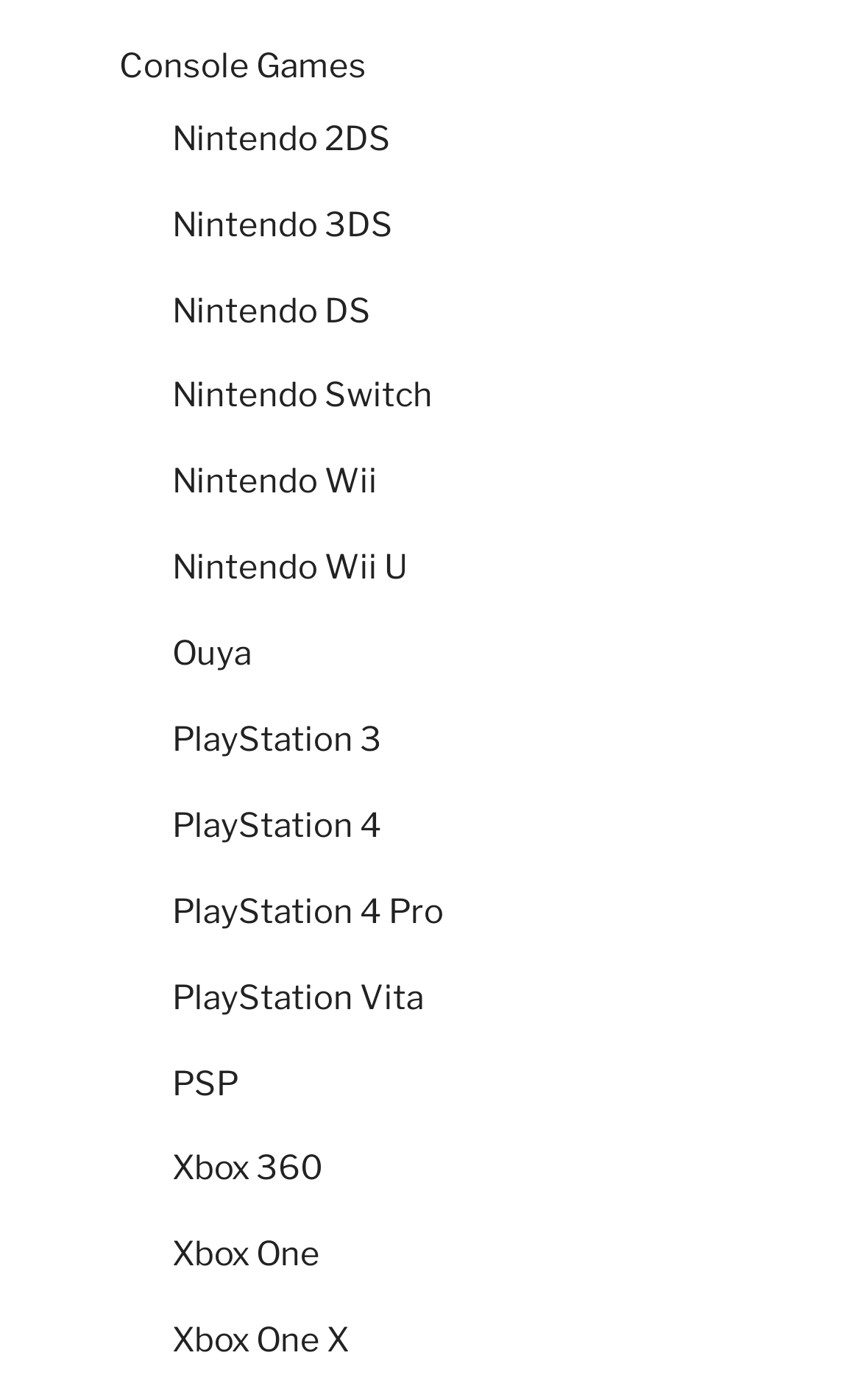What is the console listed below Nintendo Wii?
Please provide a single word or phrase based on the screenshot.

Nintendo Wii U